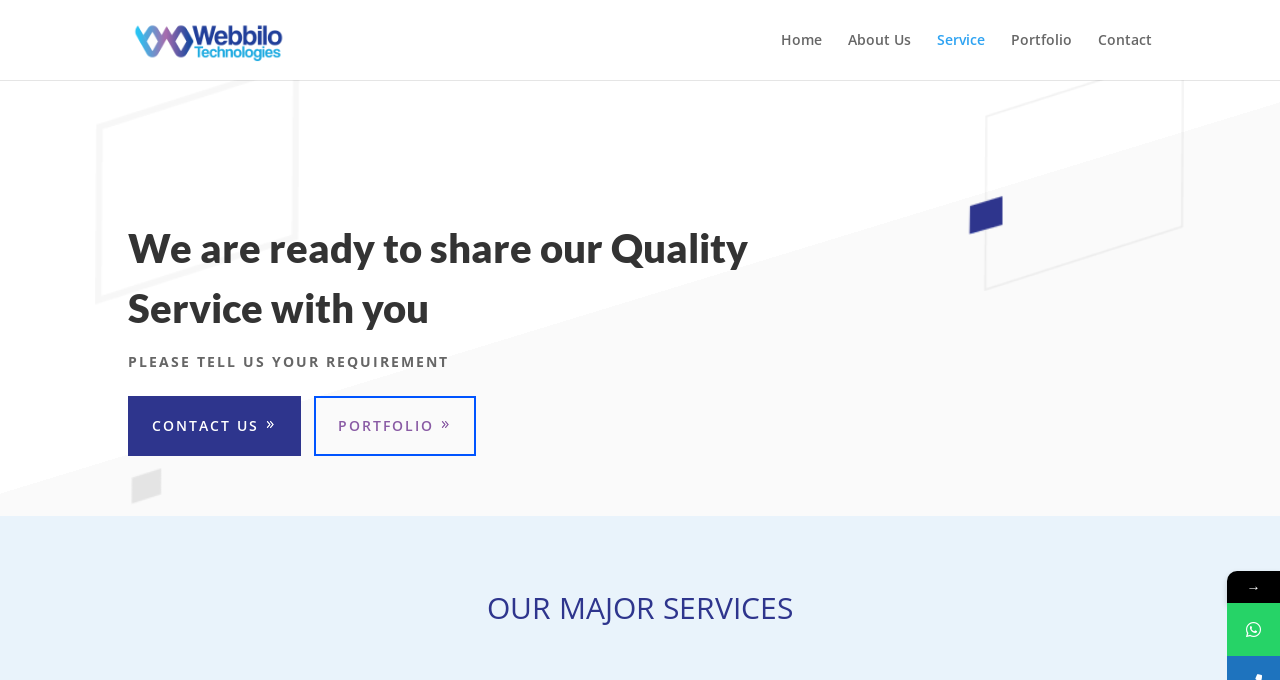What is the purpose of the 'PORTFOLIO' link?
Using the screenshot, give a one-word or short phrase answer.

To showcase the company's work